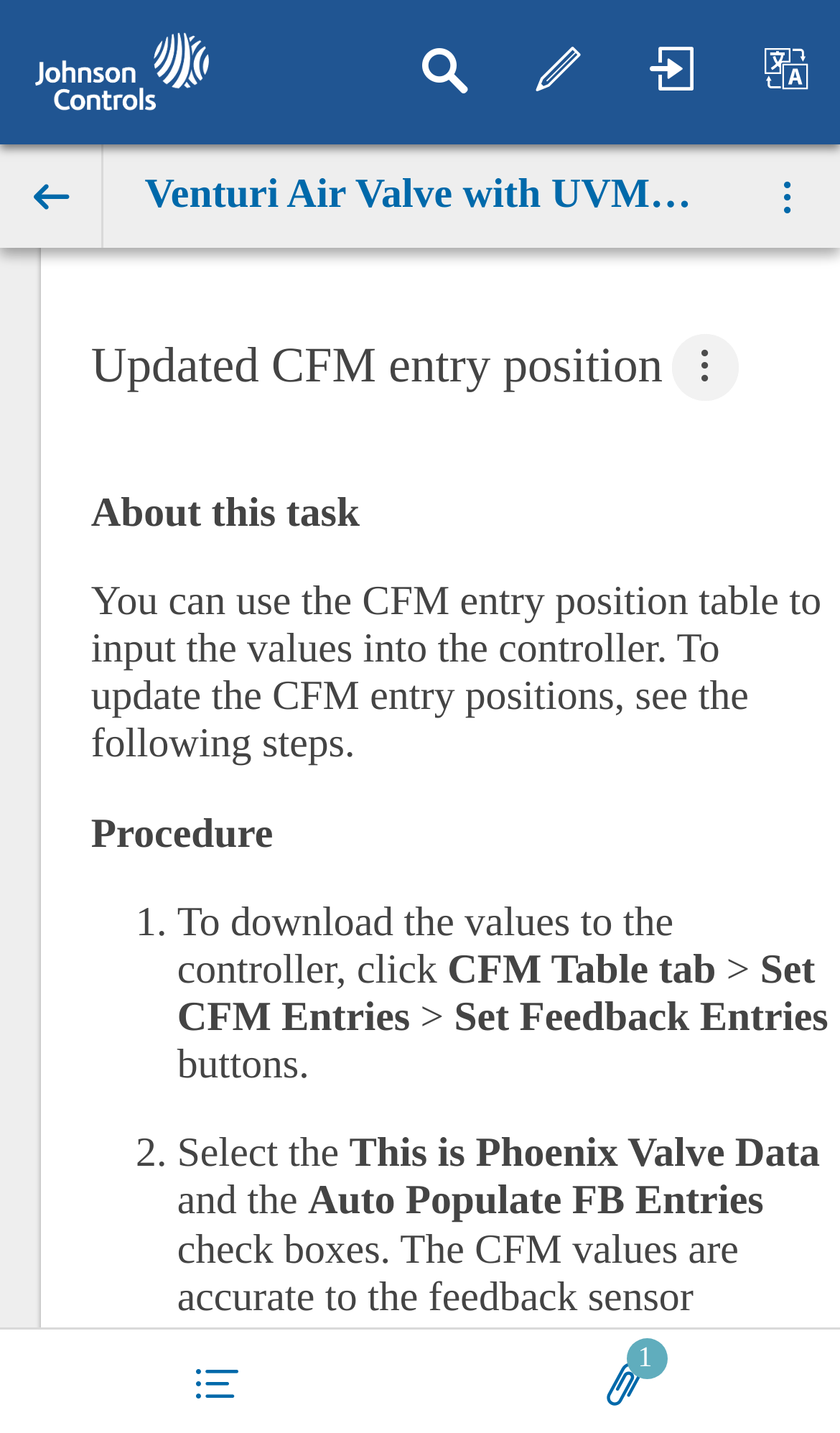Based on the image, provide a detailed response to the question:
How many tabs are available in the tablist?

The tablist is located at the bottom of the webpage and contains two tabs, 'Table of contents' and 'PDF and attachments', which can be identified by their corresponding element IDs and OCR text.